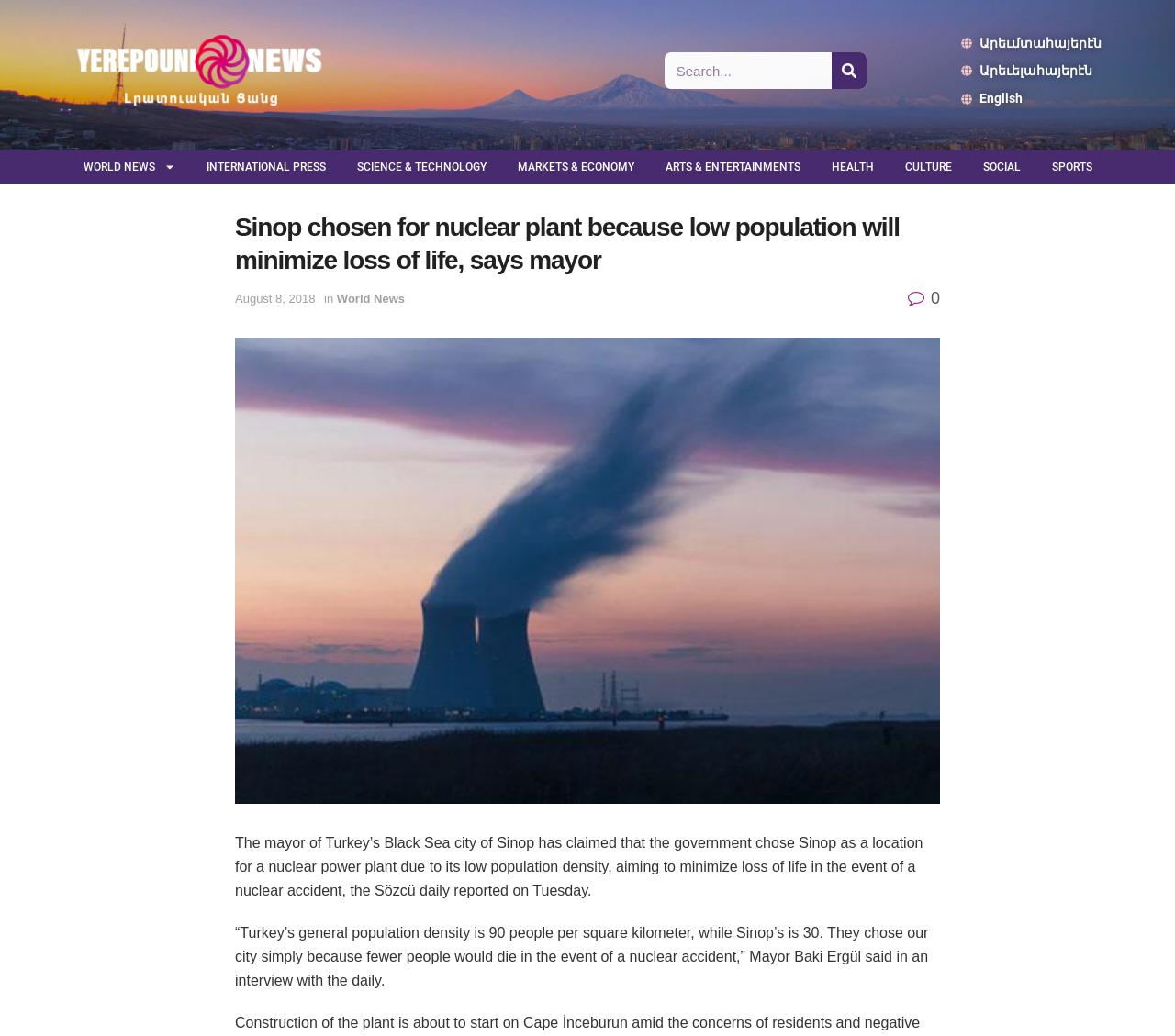Can you pinpoint the bounding box coordinates for the clickable element required for this instruction: "View Sinop chosen for nuclear plant news"? The coordinates should be four float numbers between 0 and 1, i.e., [left, top, right, bottom].

[0.2, 0.326, 0.8, 0.776]